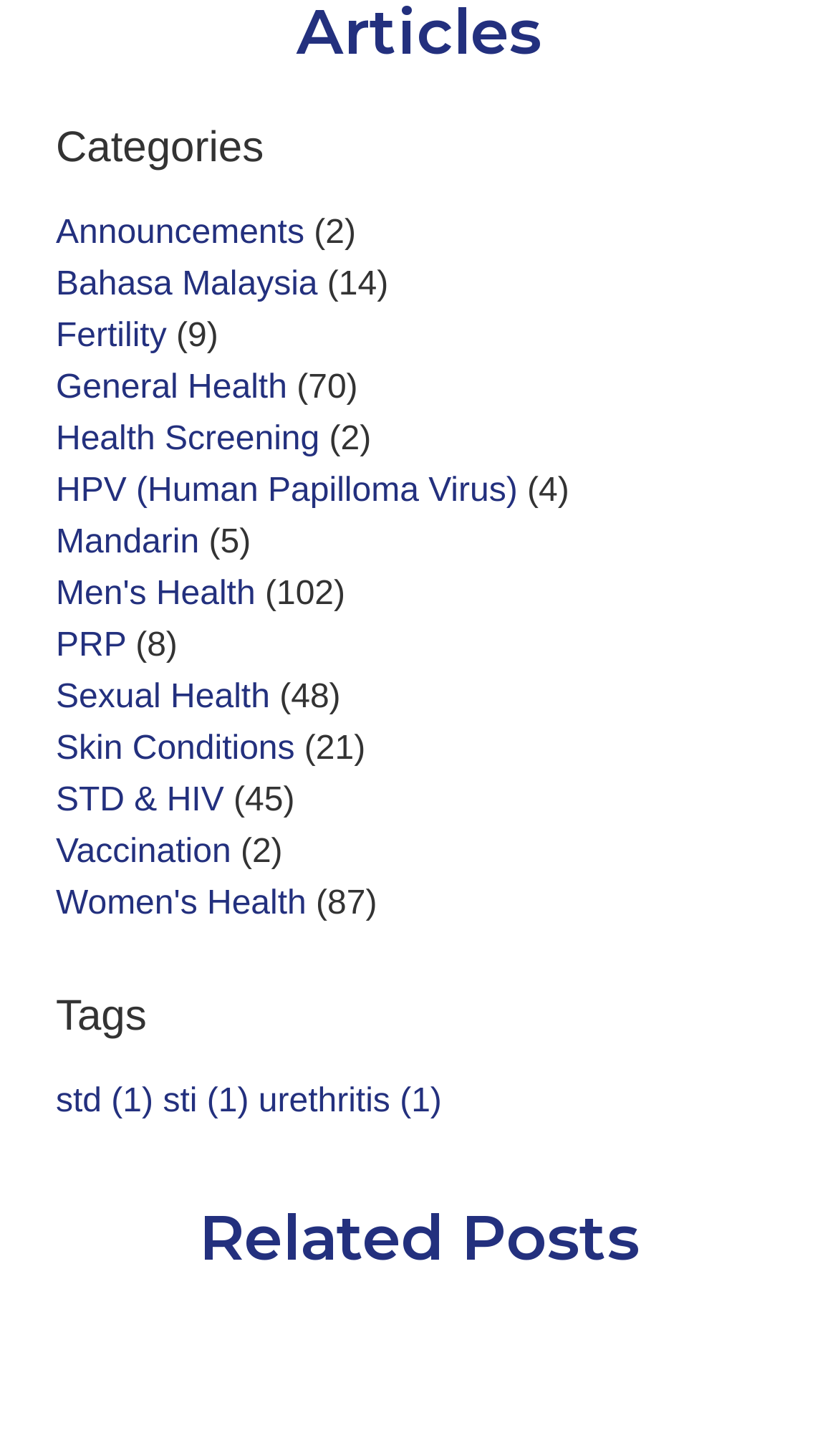Please locate the bounding box coordinates of the element that needs to be clicked to achieve the following instruction: "Click on the 'Announcements' link". The coordinates should be four float numbers between 0 and 1, i.e., [left, top, right, bottom].

[0.067, 0.148, 0.363, 0.173]